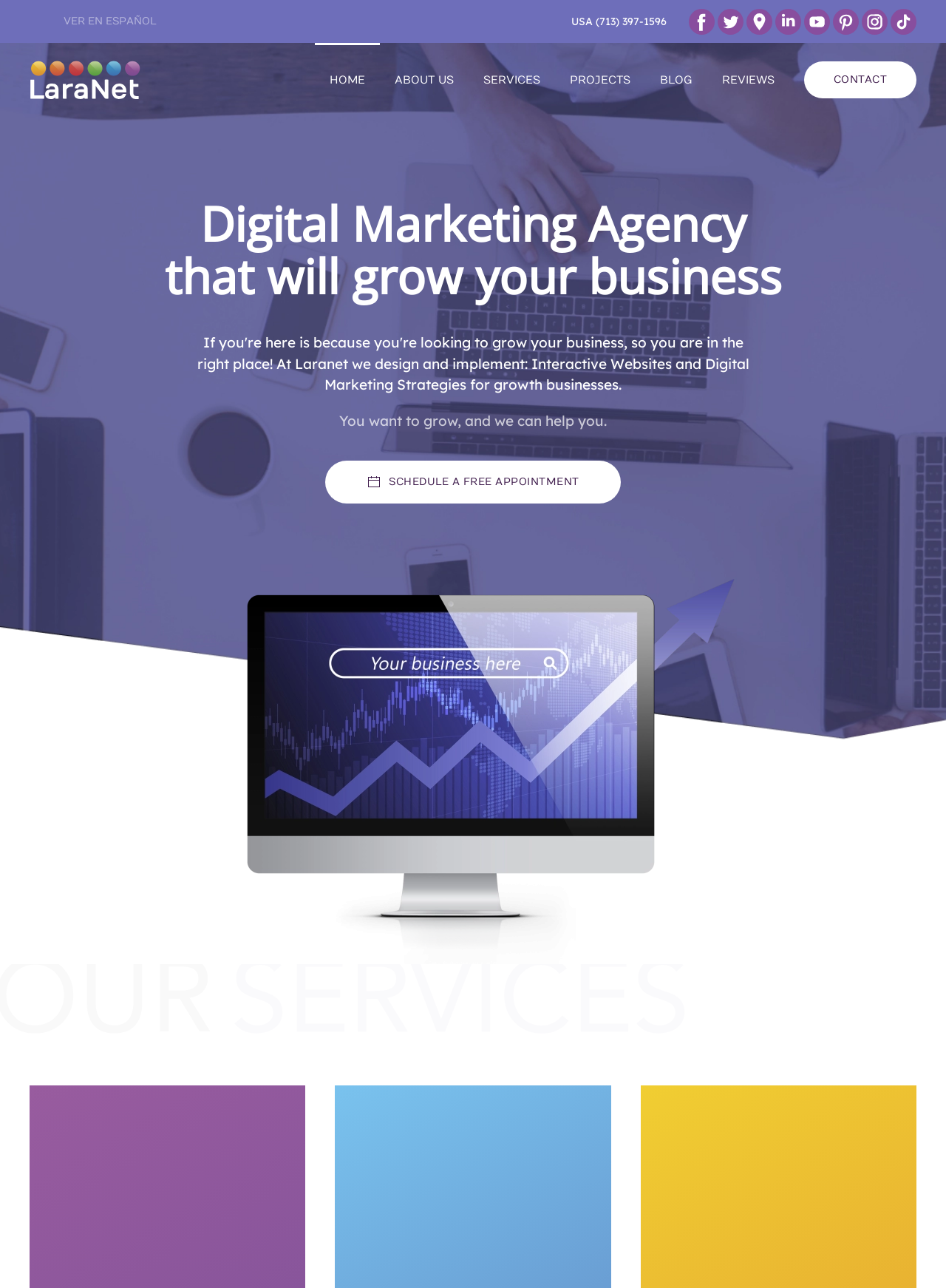What is the language of the 'VER EN ESPAÑOL' link? Based on the image, give a response in one word or a short phrase.

Spanish